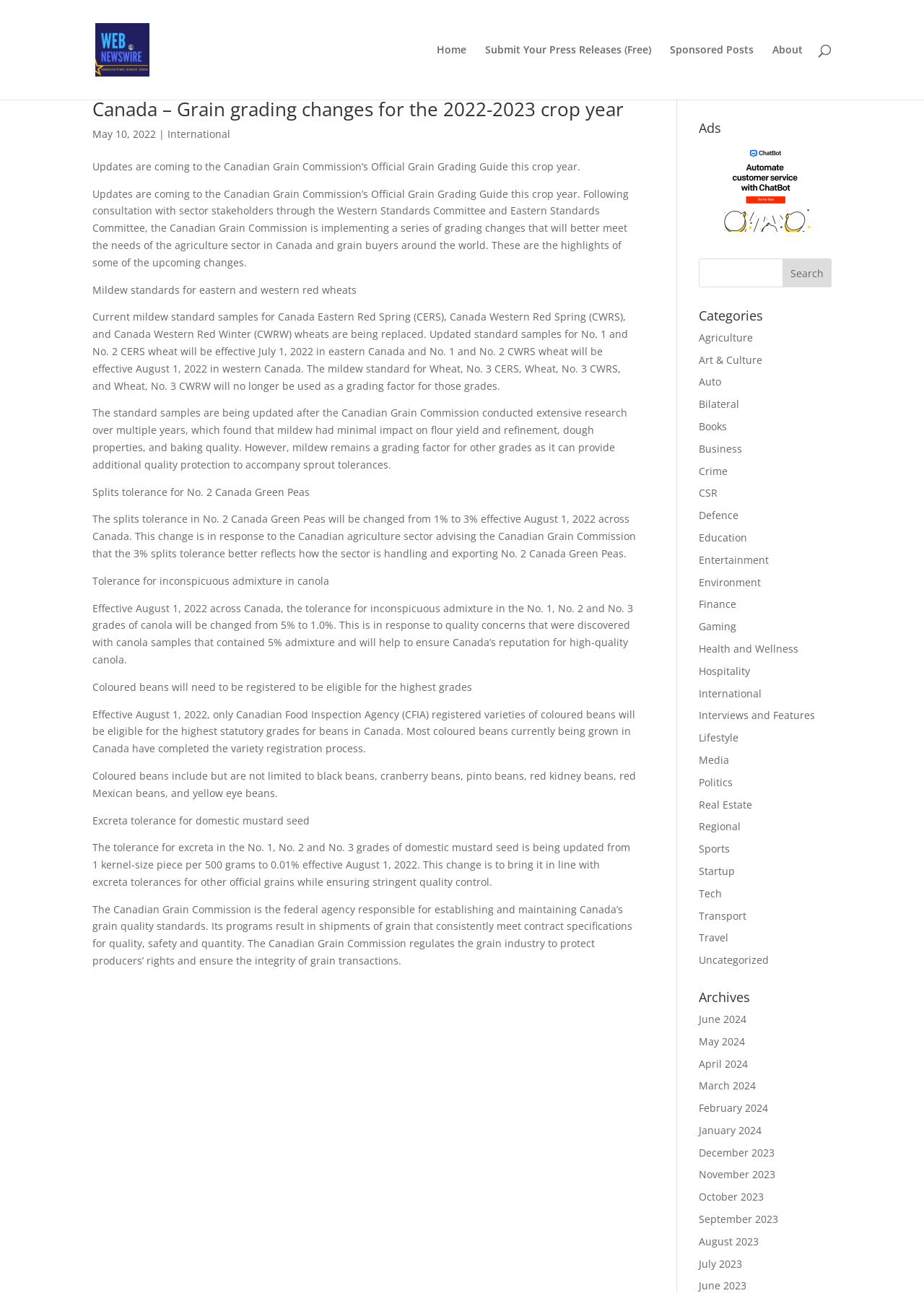How many categories are listed on the webpage?
Give a detailed response to the question by analyzing the screenshot.

The number of categories can be determined by counting the links under the 'Categories' heading, which lists 25 categories including Agriculture, Art & Culture, Auto, and others.